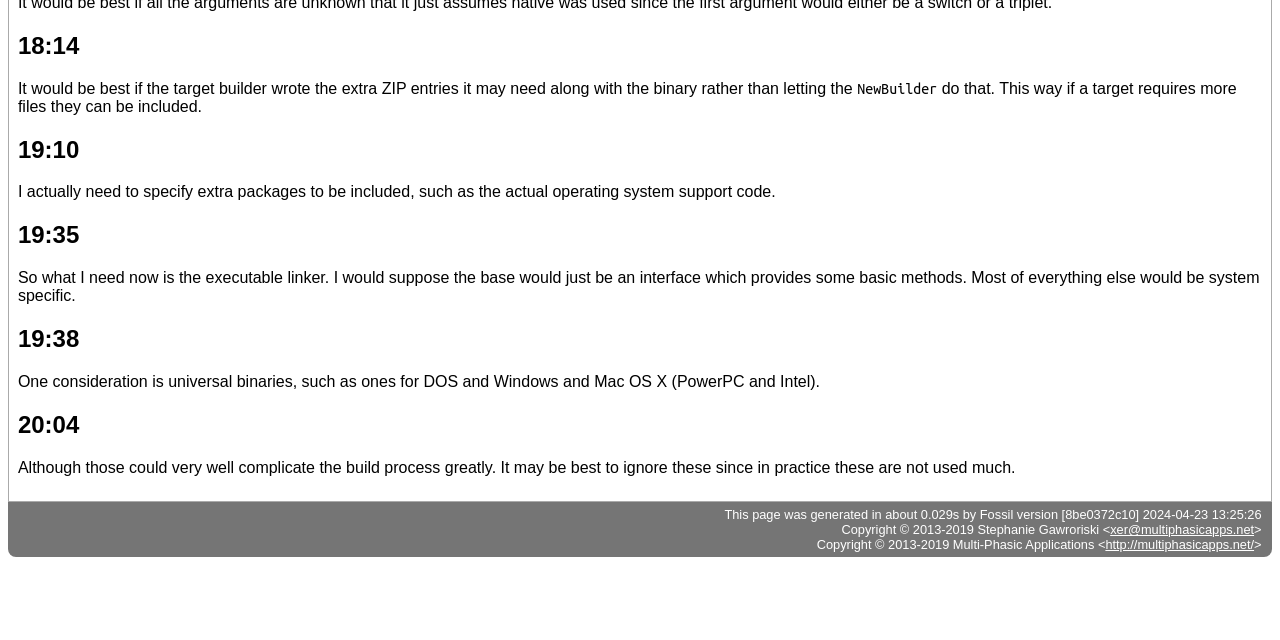Bounding box coordinates should be provided in the format (top-left x, top-left y, bottom-right x, bottom-right y) with all values between 0 and 1. Identify the bounding box for this UI element: xer@multiphasicapps.net

[0.867, 0.816, 0.98, 0.84]